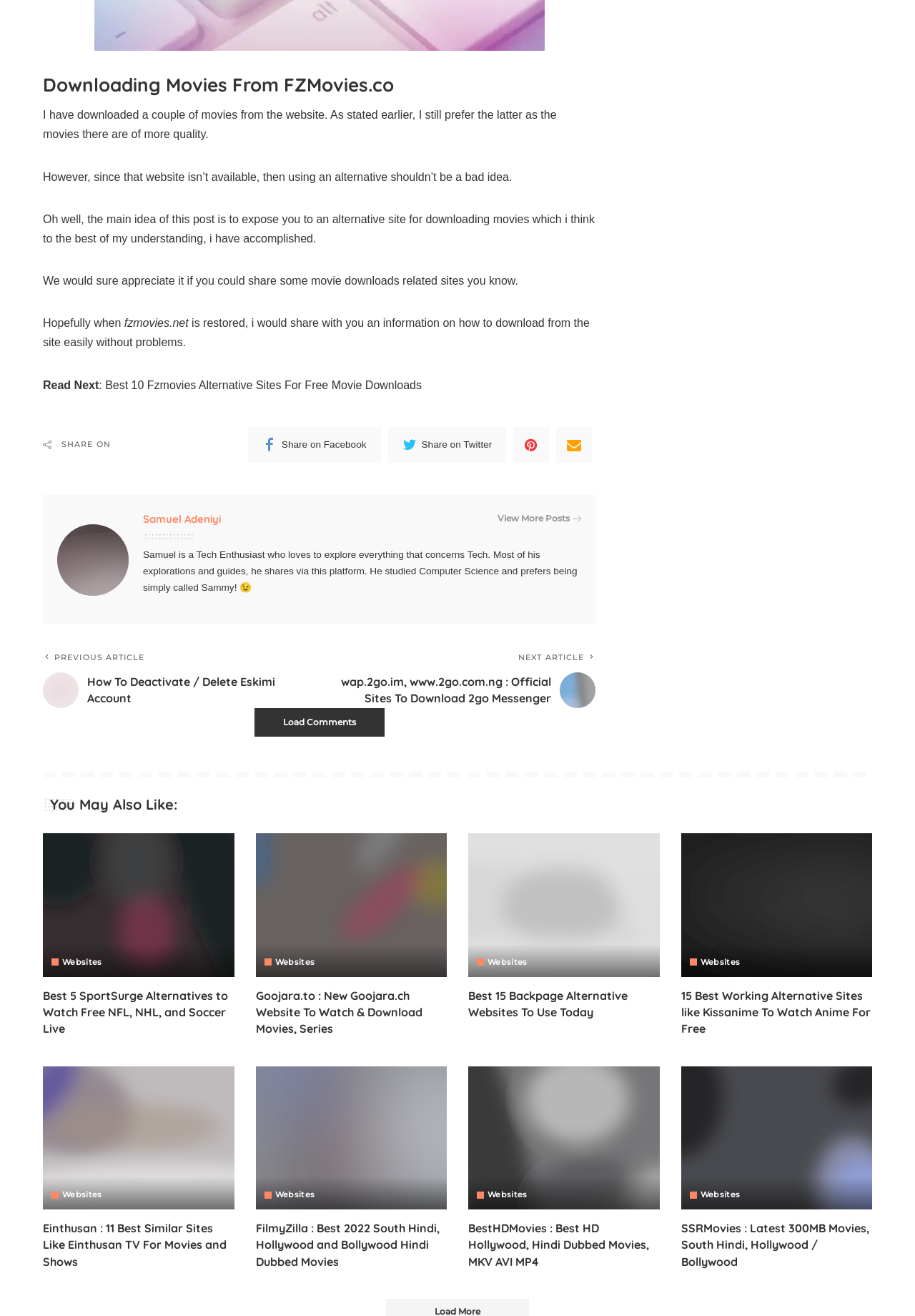What is the website mentioned in the first heading?
Refer to the image and respond with a one-word or short-phrase answer.

FZMovies.co